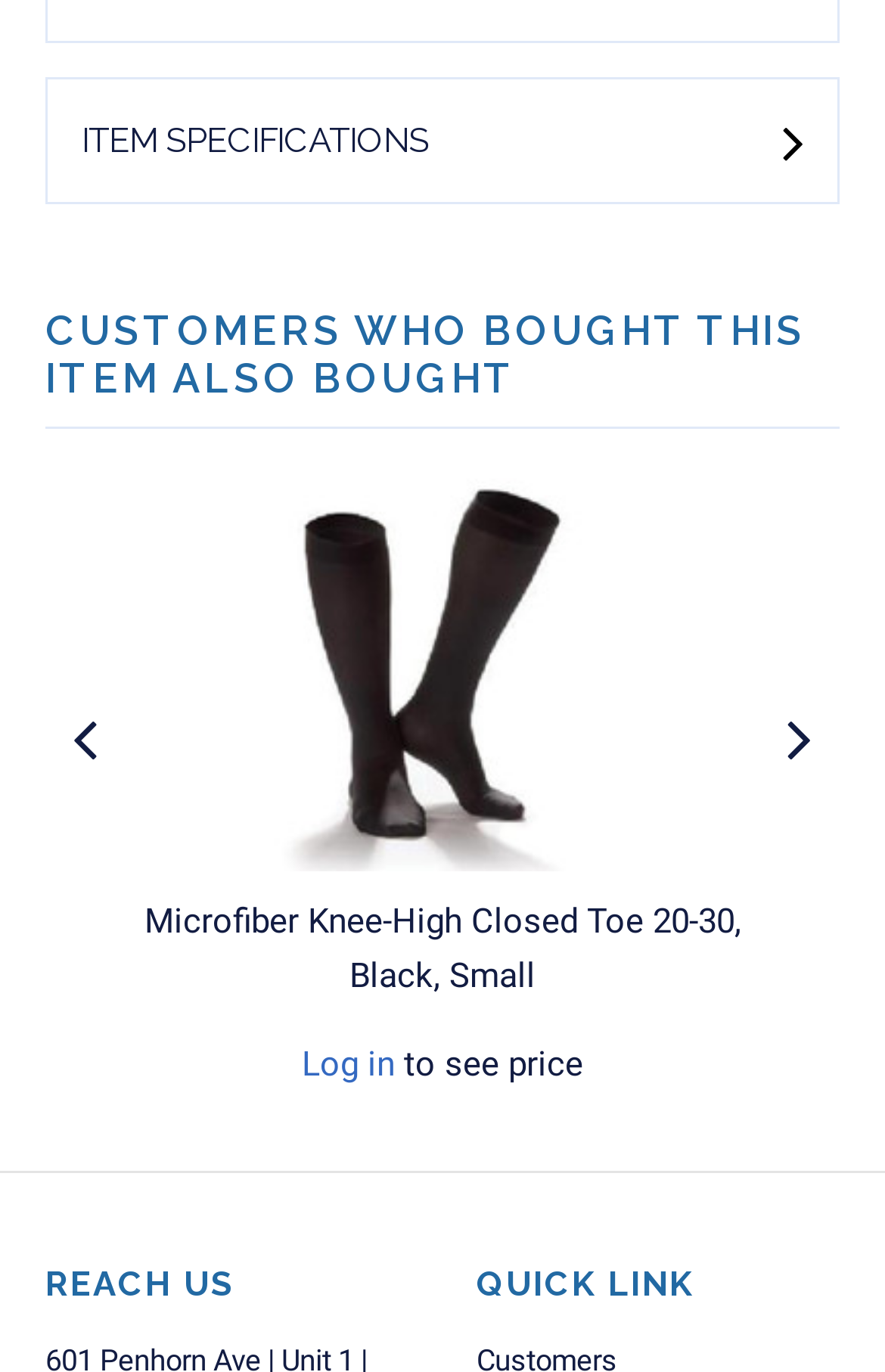Answer the following query concisely with a single word or phrase:
What is the section title below the 'QUICK LINK' heading?

REACH US